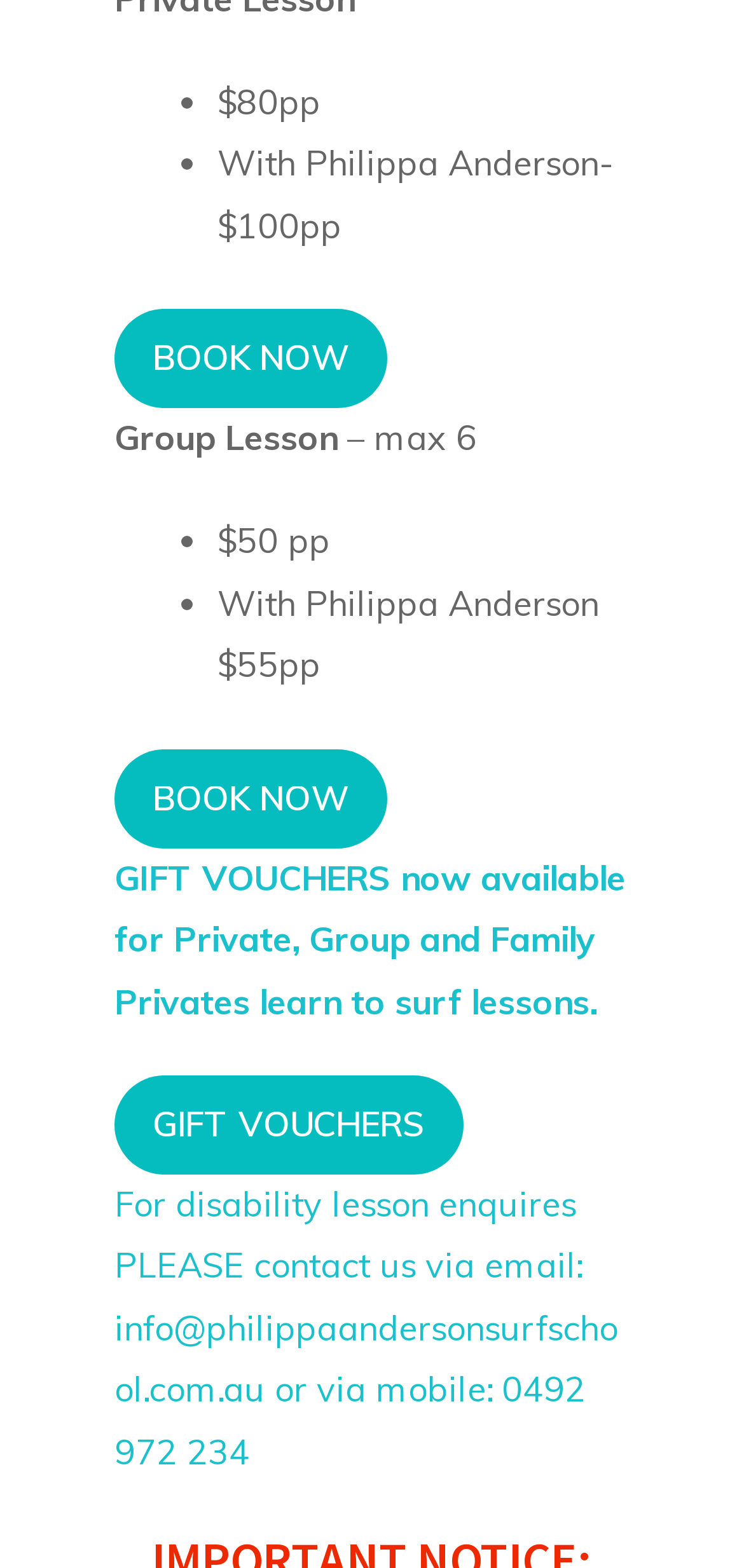What is the contact method for disability lesson enquiries?
Please provide a single word or phrase in response based on the screenshot.

email or mobile